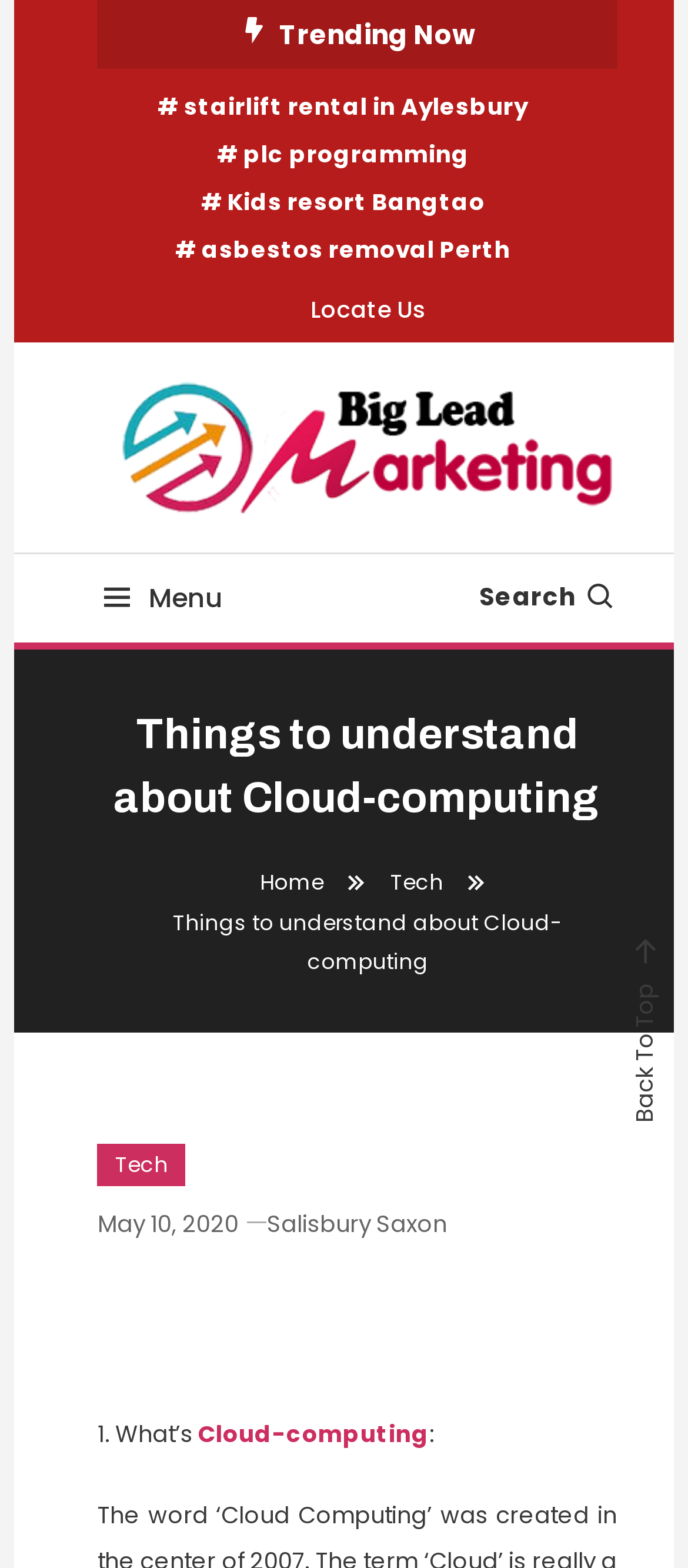Identify the bounding box coordinates of the area that should be clicked in order to complete the given instruction: "Search for something". The bounding box coordinates should be four float numbers between 0 and 1, i.e., [left, top, right, bottom].

[0.697, 0.37, 0.897, 0.392]